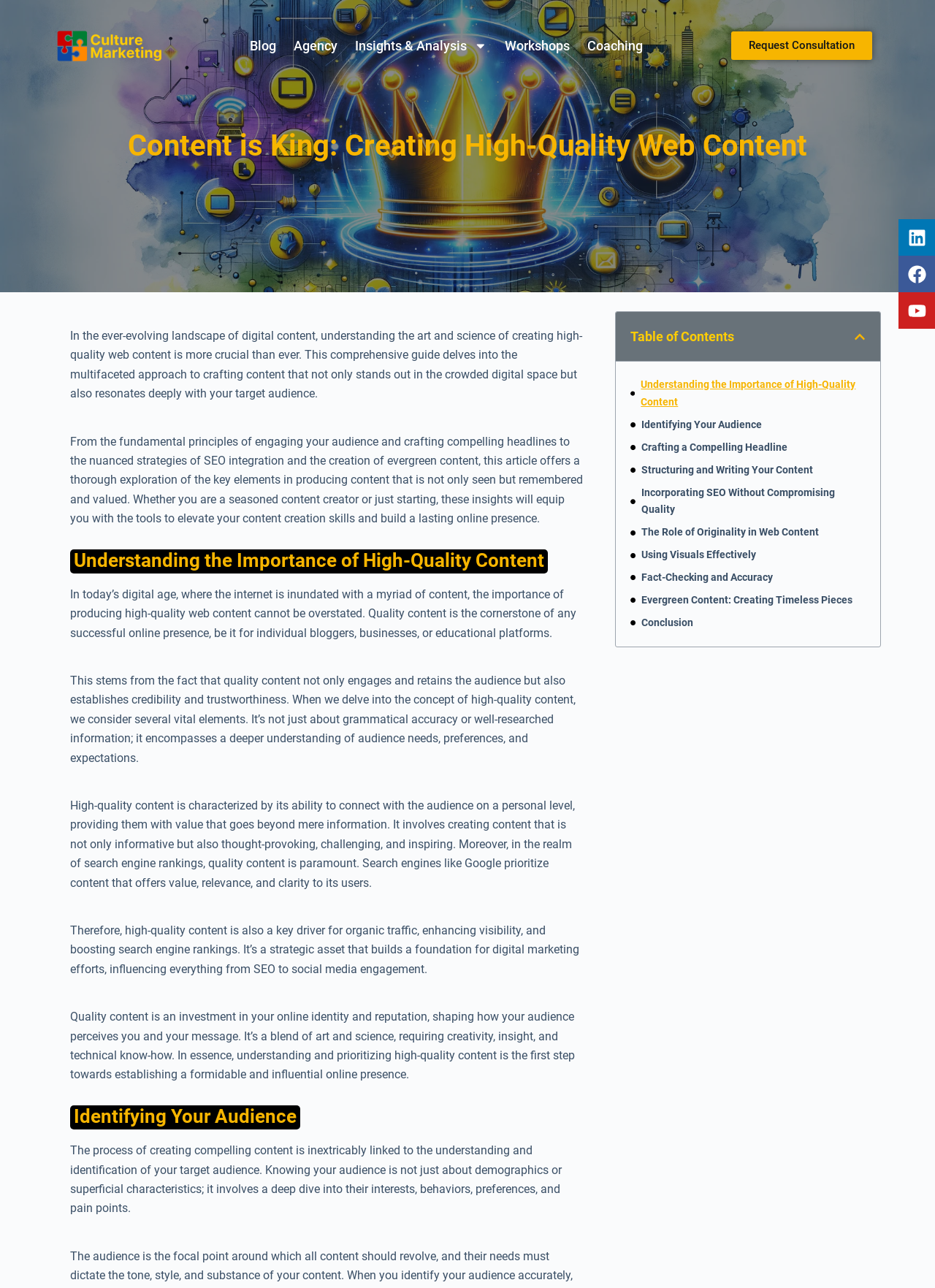Answer the following query with a single word or phrase:
How many social media links are there?

2